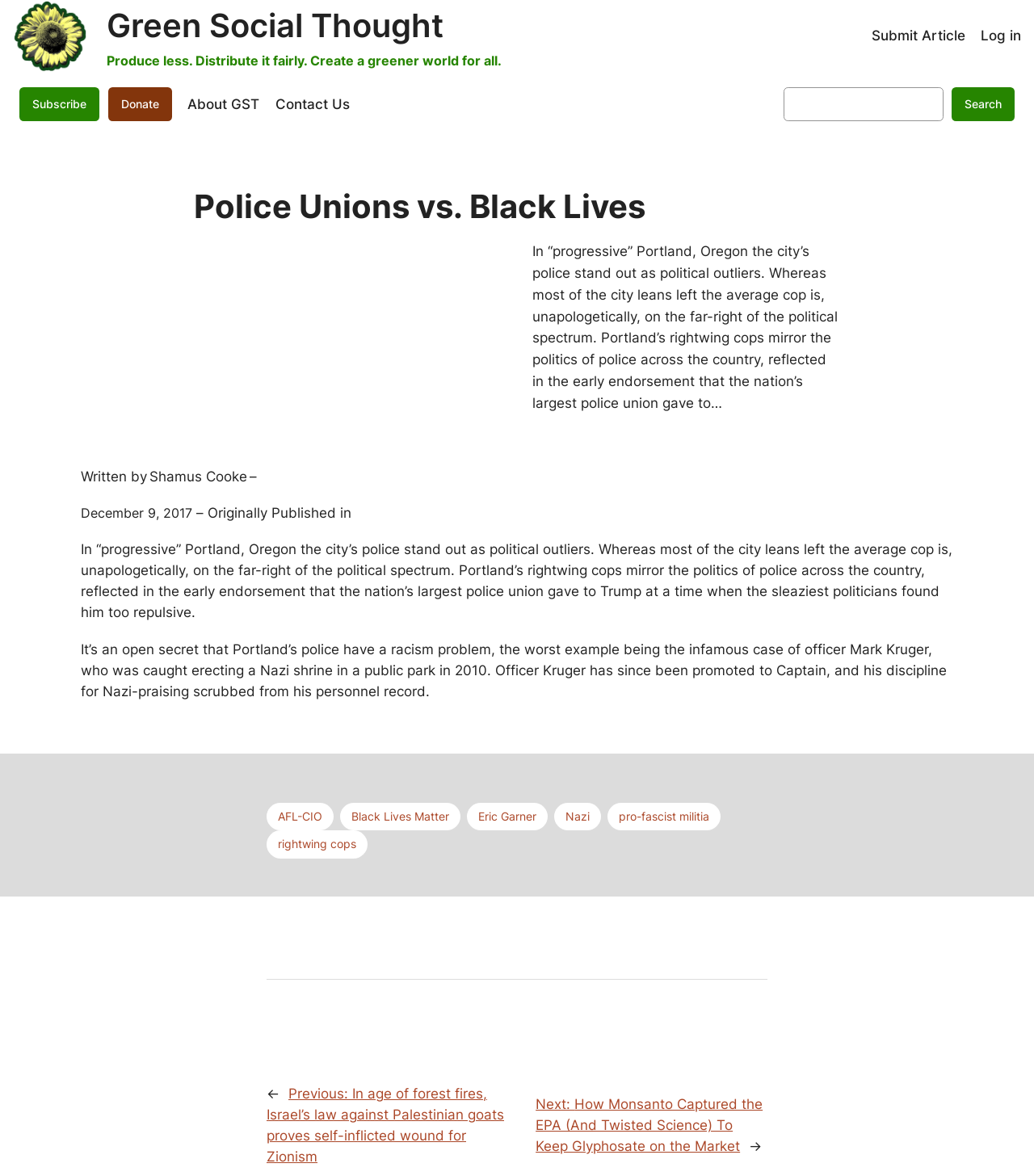Based on the element description: "Donate", identify the UI element and provide its bounding box coordinates. Use four float numbers between 0 and 1, [left, top, right, bottom].

[0.105, 0.074, 0.167, 0.103]